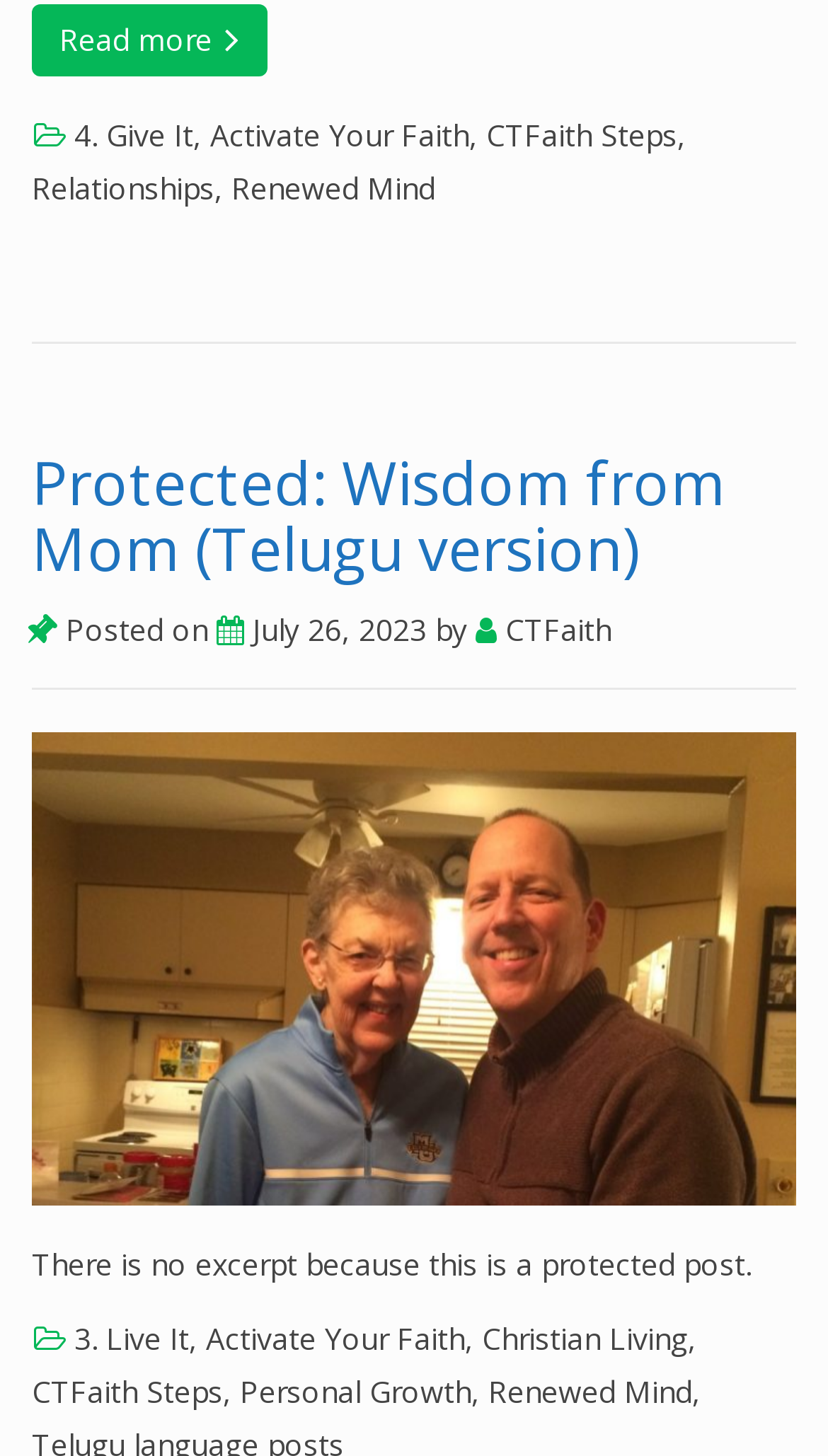Could you please study the image and provide a detailed answer to the question:
What is the date of the post?

I found the date of the post by looking at the link element with the text ' July 26, 2023' which is located below the post title.